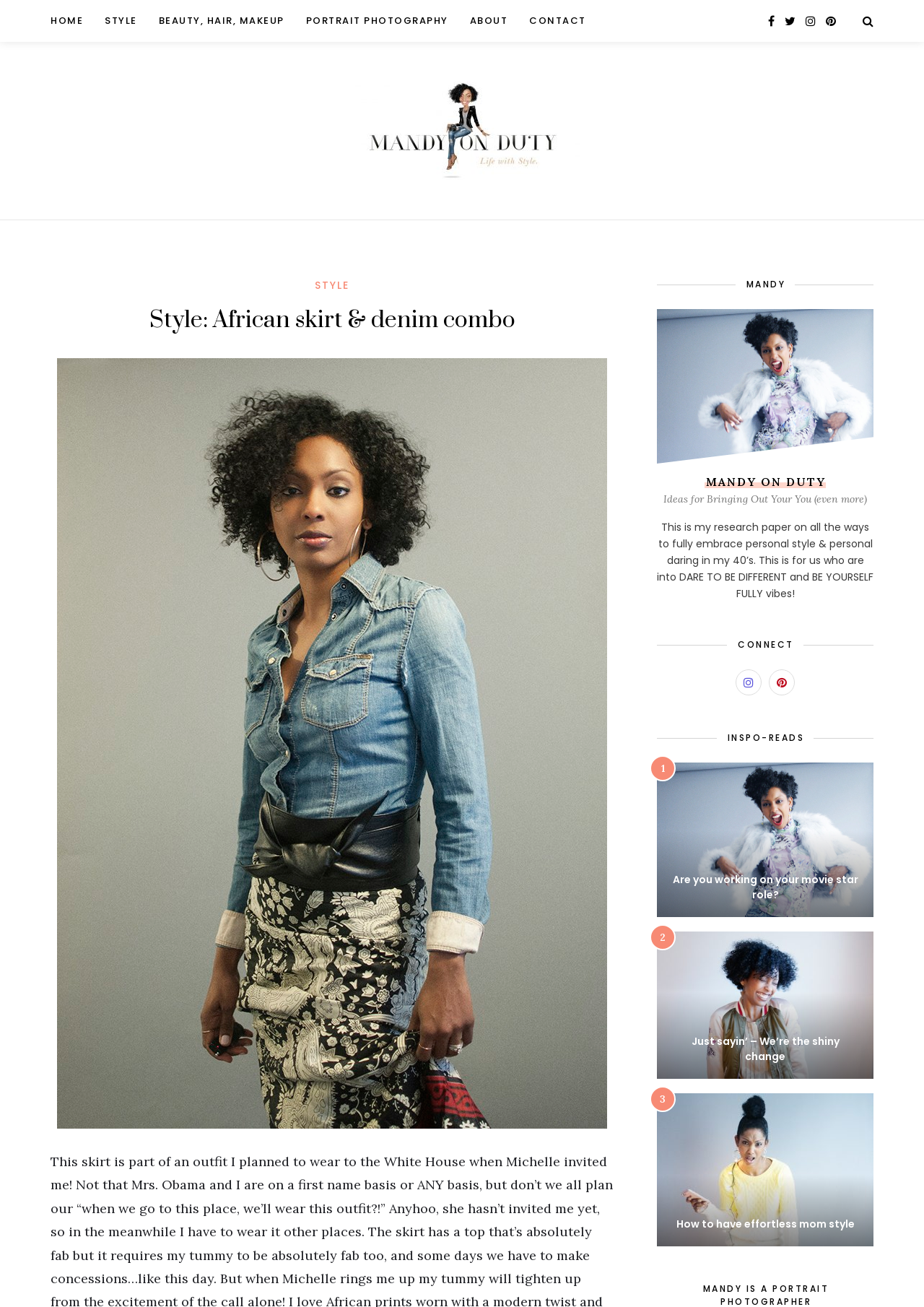What is the bounding box coordinate of the image of Mandy in the 'INSPO-READS' section?
Using the picture, provide a one-word or short phrase answer.

[0.711, 0.584, 0.945, 0.702]